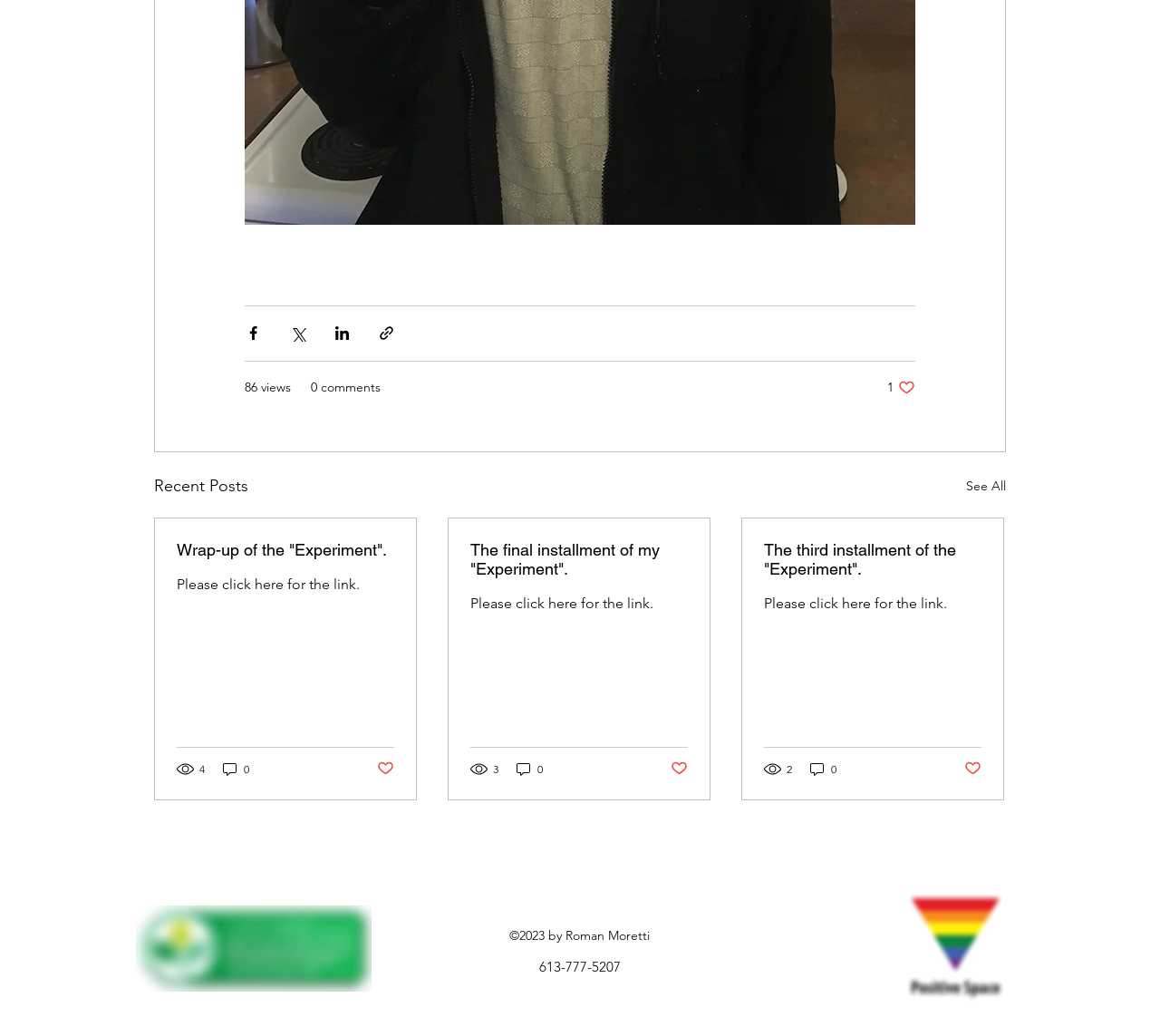Could you determine the bounding box coordinates of the clickable element to complete the instruction: "Like a post"? Provide the coordinates as four float numbers between 0 and 1, i.e., [left, top, right, bottom].

[0.765, 0.365, 0.789, 0.382]